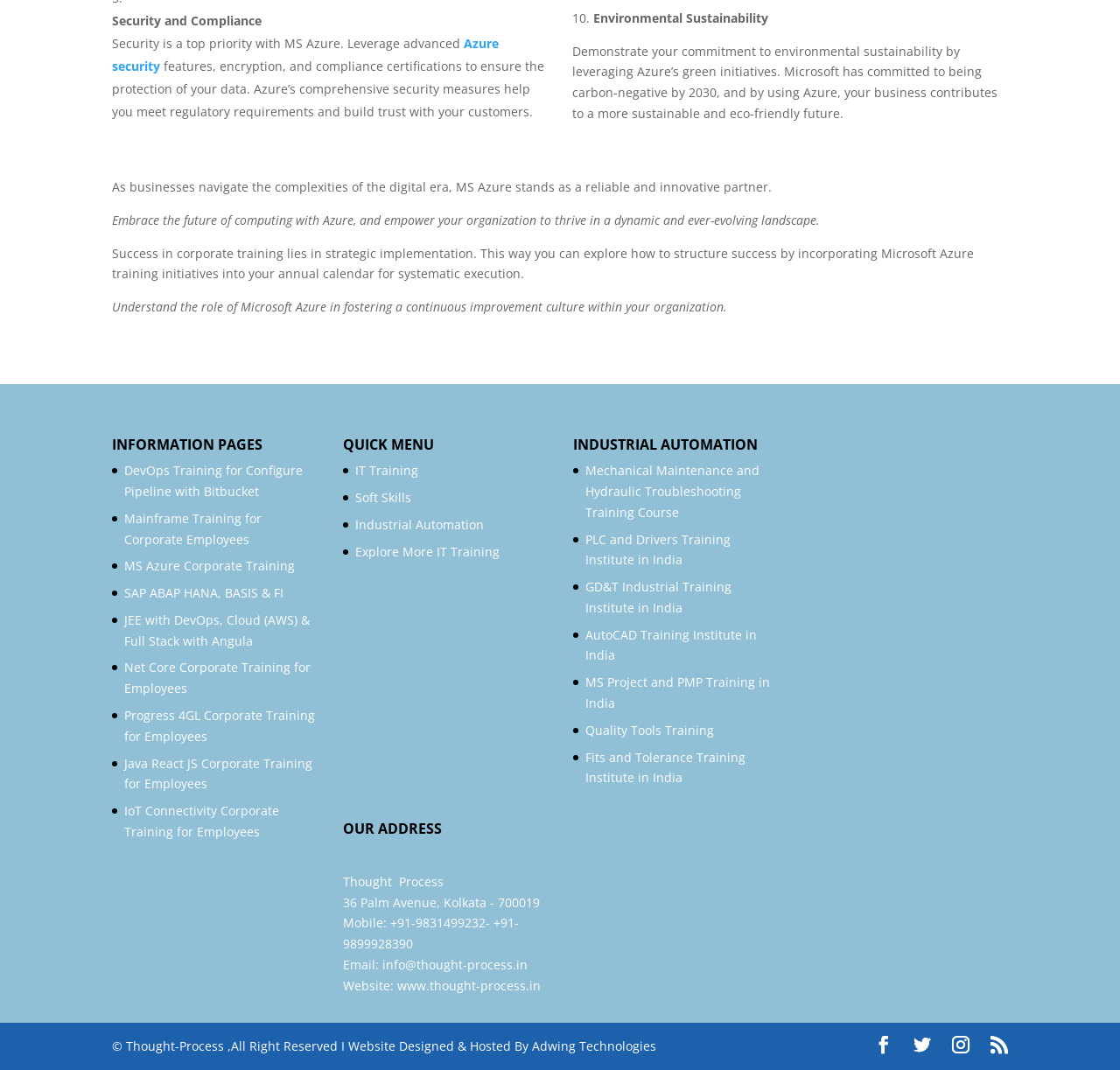What type of training is offered by the company?
Give a comprehensive and detailed explanation for the question.

The webpage has multiple links and sections related to IT training, such as 'IT Training', 'DevOps Training', and 'MS Azure Corporate Training'. This suggests that the company offers various types of IT training.